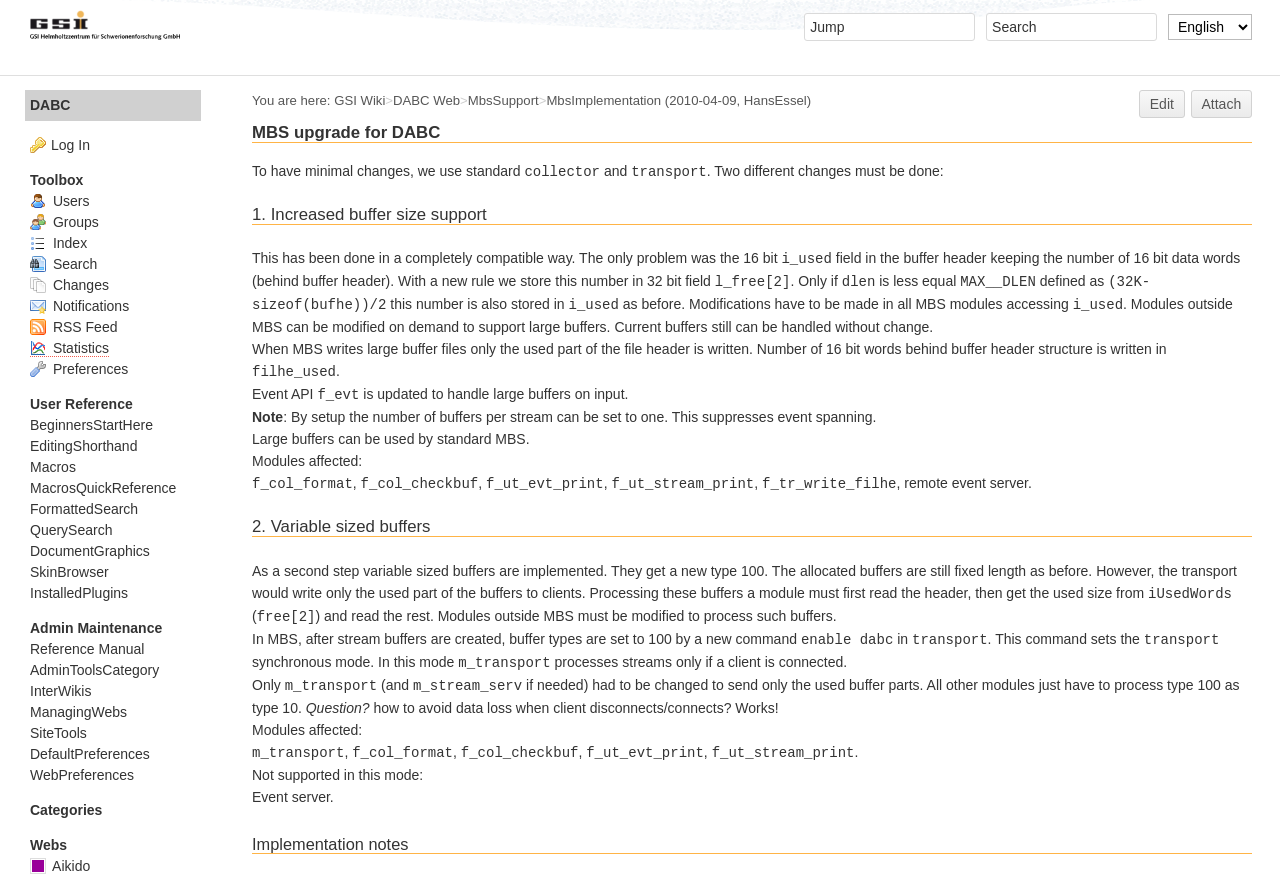What is the name of the wiki?
Please answer the question as detailed as possible based on the image.

The name of the wiki can be found in the top navigation bar, where it says 'You are here: GSI Wiki > DABC Web > MbsImplementation'.